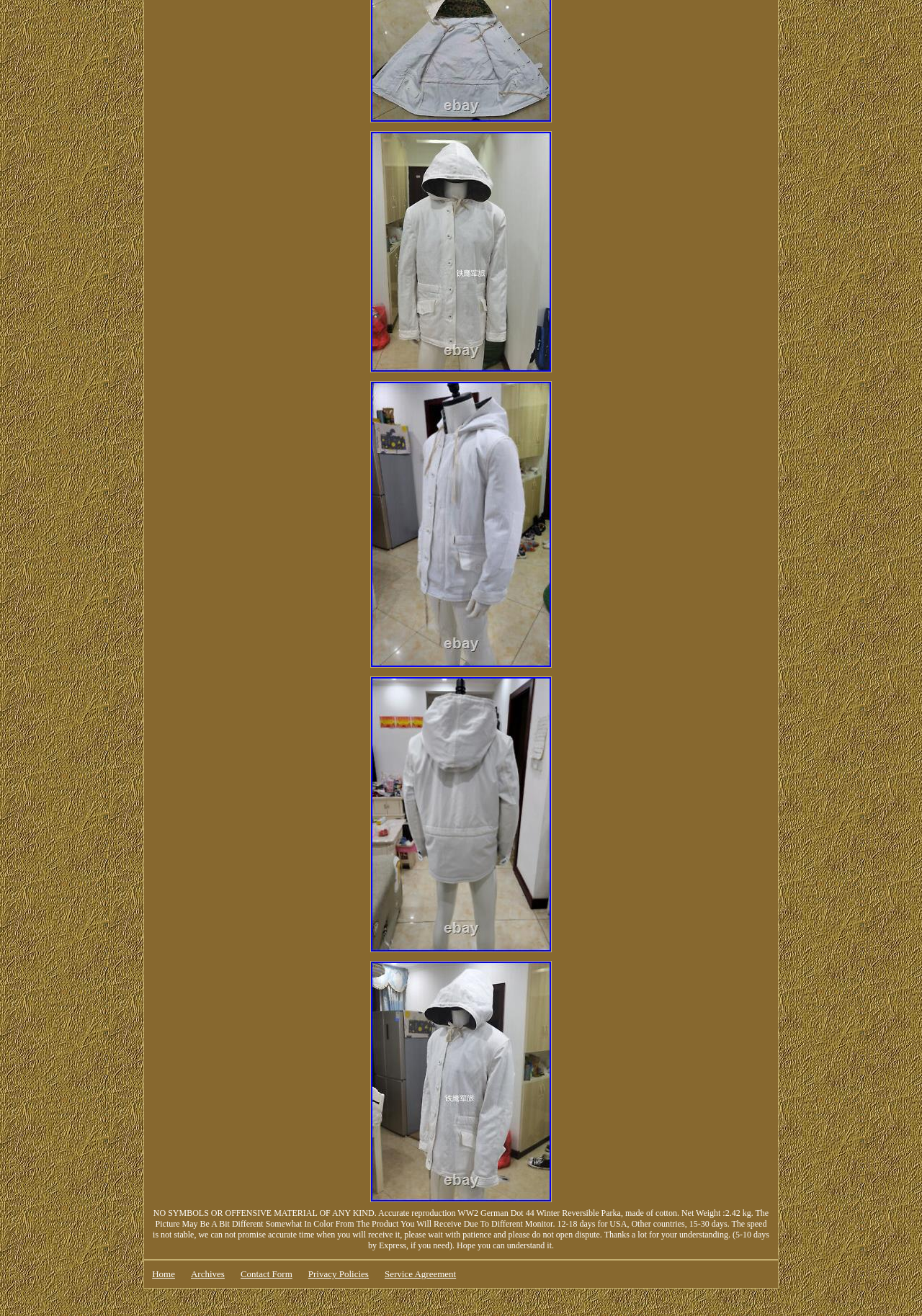Please identify the bounding box coordinates of the region to click in order to complete the task: "Contact us". The coordinates must be four float numbers between 0 and 1, specified as [left, top, right, bottom].

[0.261, 0.964, 0.317, 0.972]